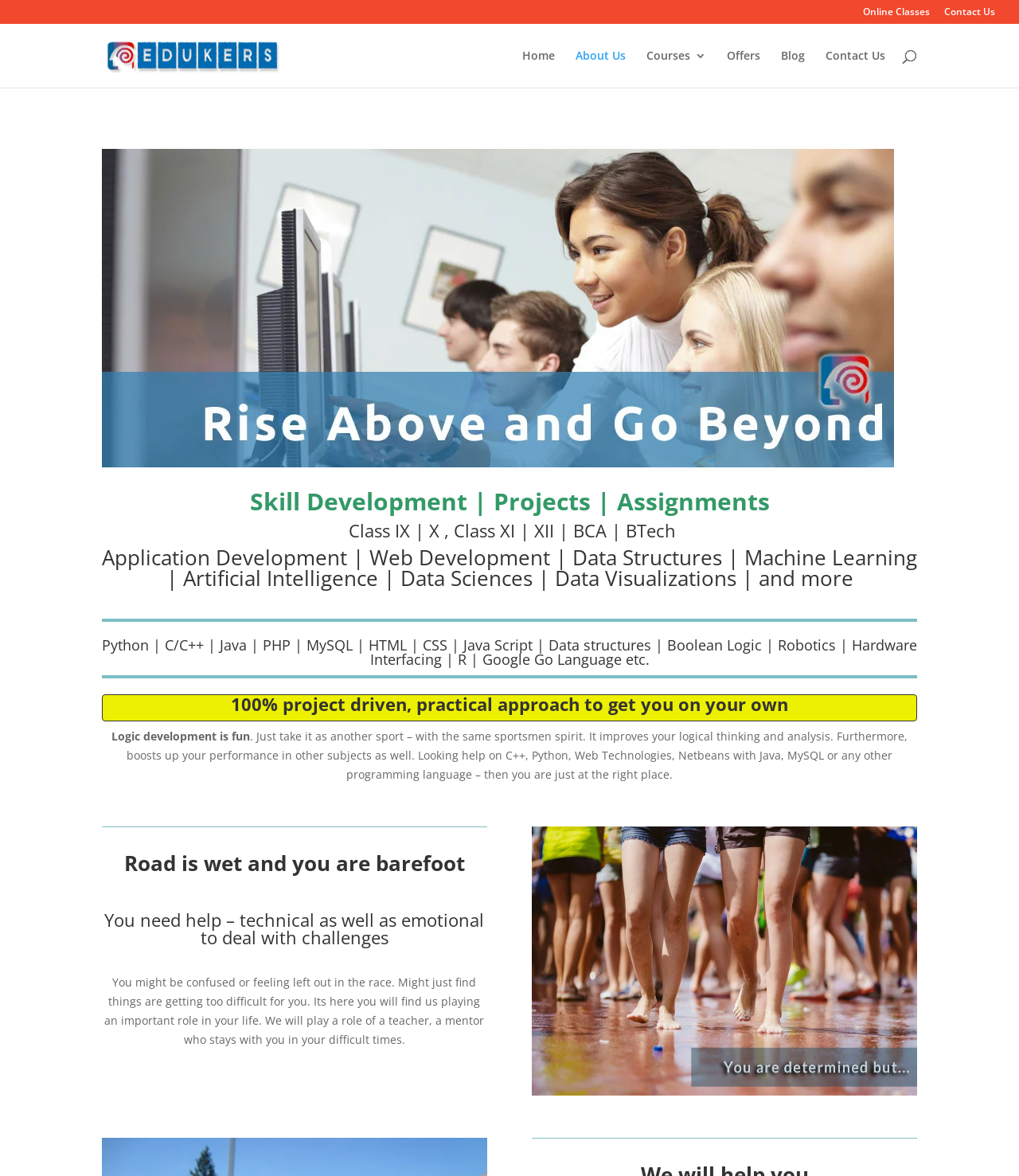Please identify the bounding box coordinates of the element's region that should be clicked to execute the following instruction: "Search for something". The bounding box coordinates must be four float numbers between 0 and 1, i.e., [left, top, right, bottom].

[0.1, 0.02, 0.9, 0.021]